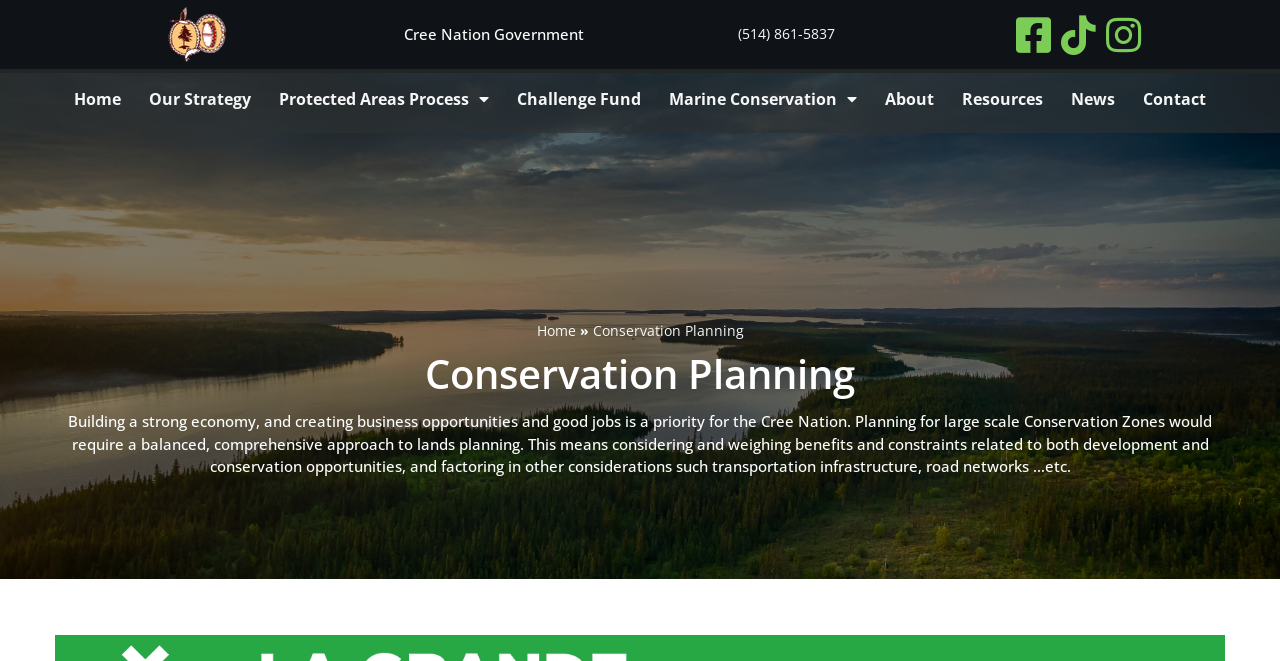What is the phone number of the Cree Nation Government?
Please analyze the image and answer the question with as much detail as possible.

I found the phone number by looking at the static text element with the bounding box coordinates [0.576, 0.037, 0.652, 0.066], which contains the phone number '(514) 861-5837'.